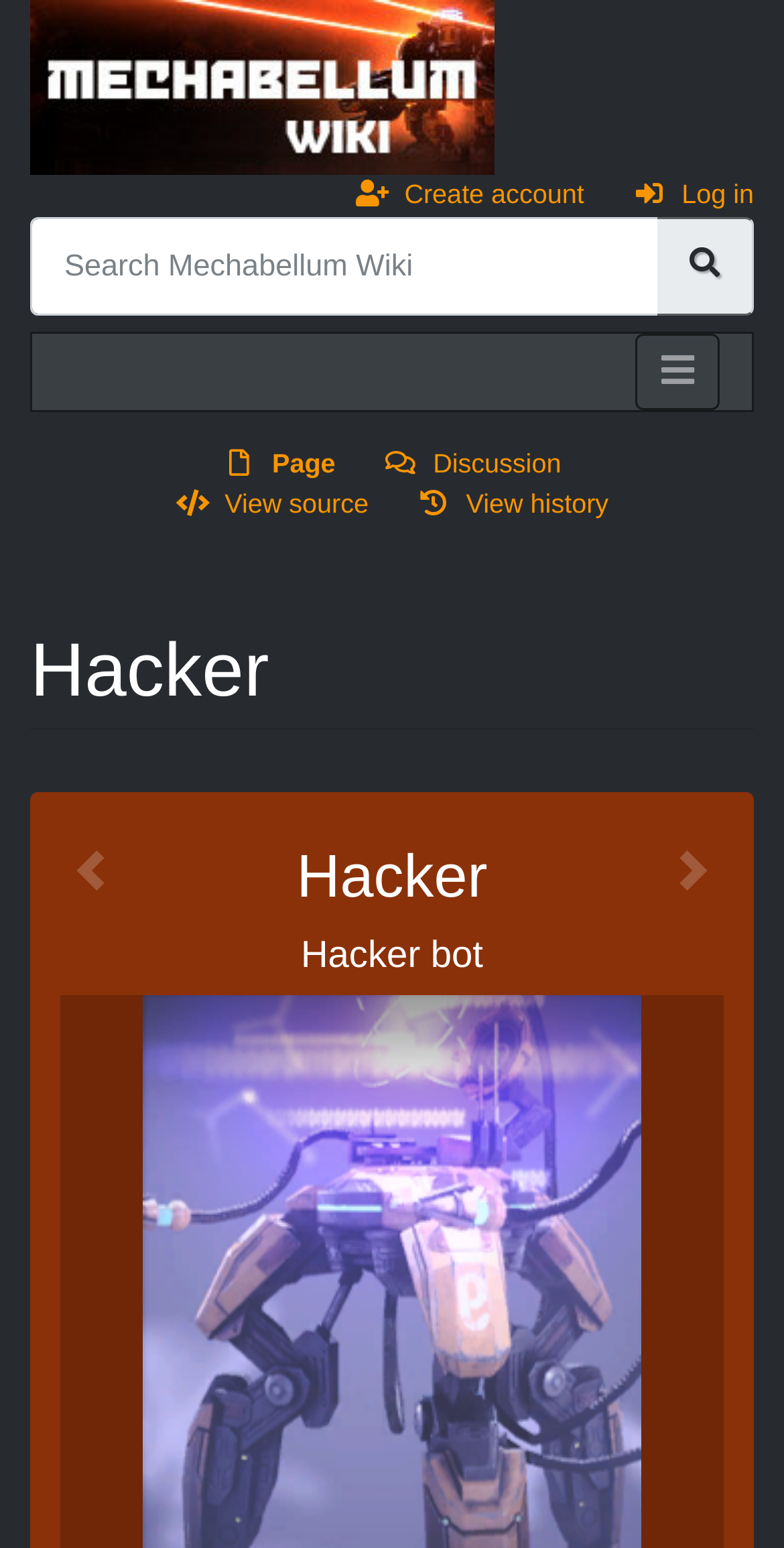Answer the question briefly using a single word or phrase: 
What is the name of the image file?

Hacker.png